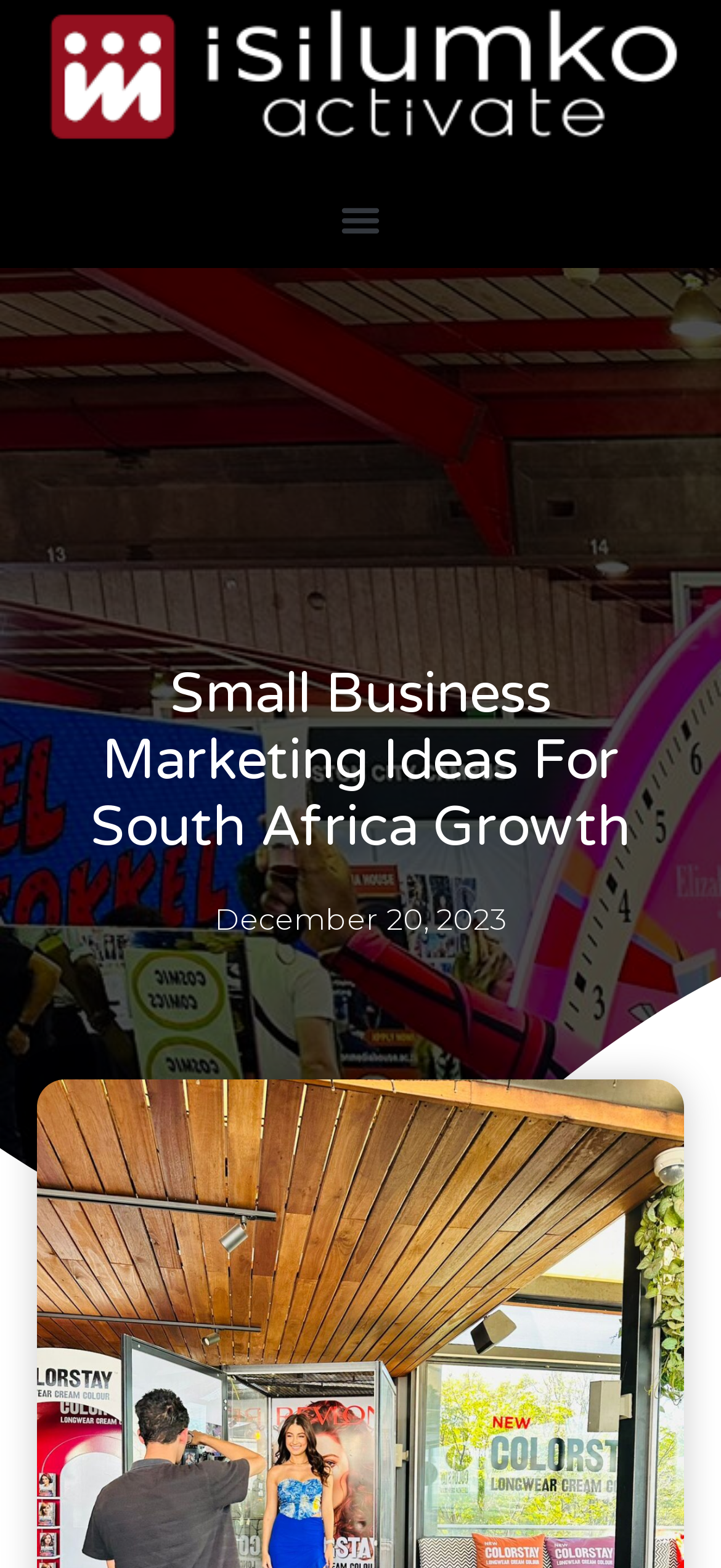Please identify the webpage's heading and generate its text content.

Small Business Marketing Ideas For South Africa Growth